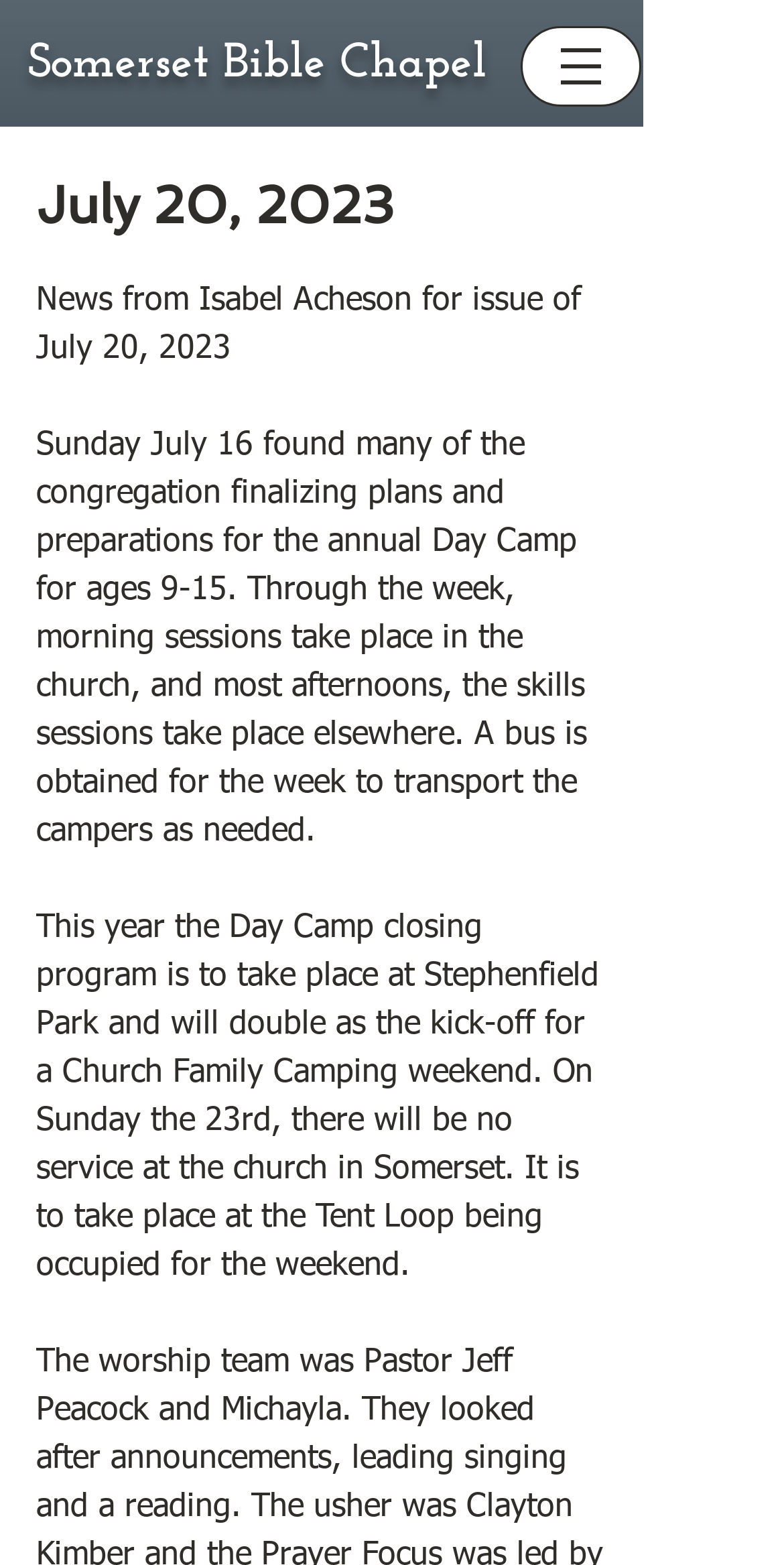What is the purpose of the bus obtained for the week?
Analyze the screenshot and provide a detailed answer to the question.

I found the answer by reading the text in the StaticText element which mentions that a bus is obtained for the week to transport the campers as needed.